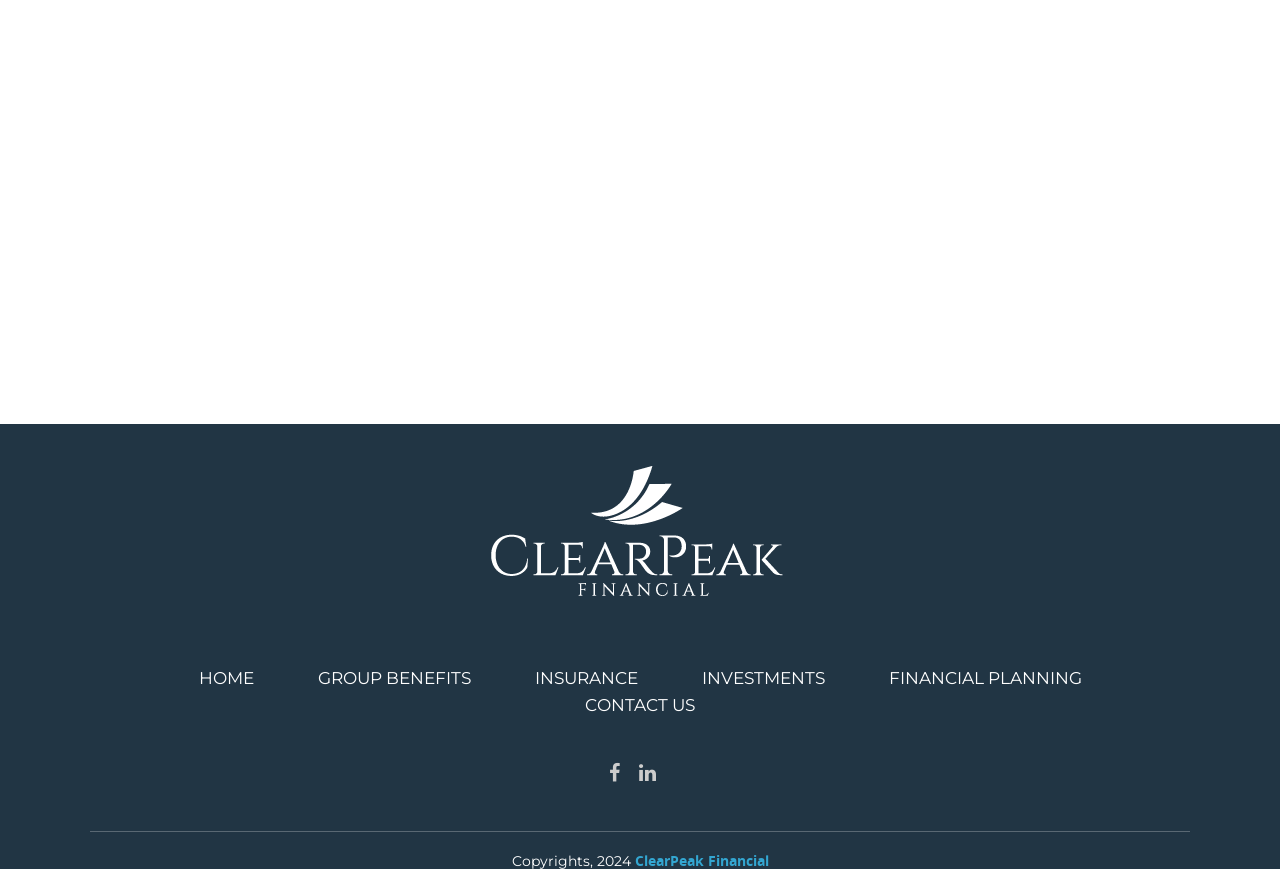Bounding box coordinates are to be given in the format (top-left x, top-left y, bottom-right x, bottom-right y). All values must be floating point numbers between 0 and 1. Provide the bounding box coordinate for the UI element described as: GROUP BENEFITS

[0.248, 0.765, 0.368, 0.795]